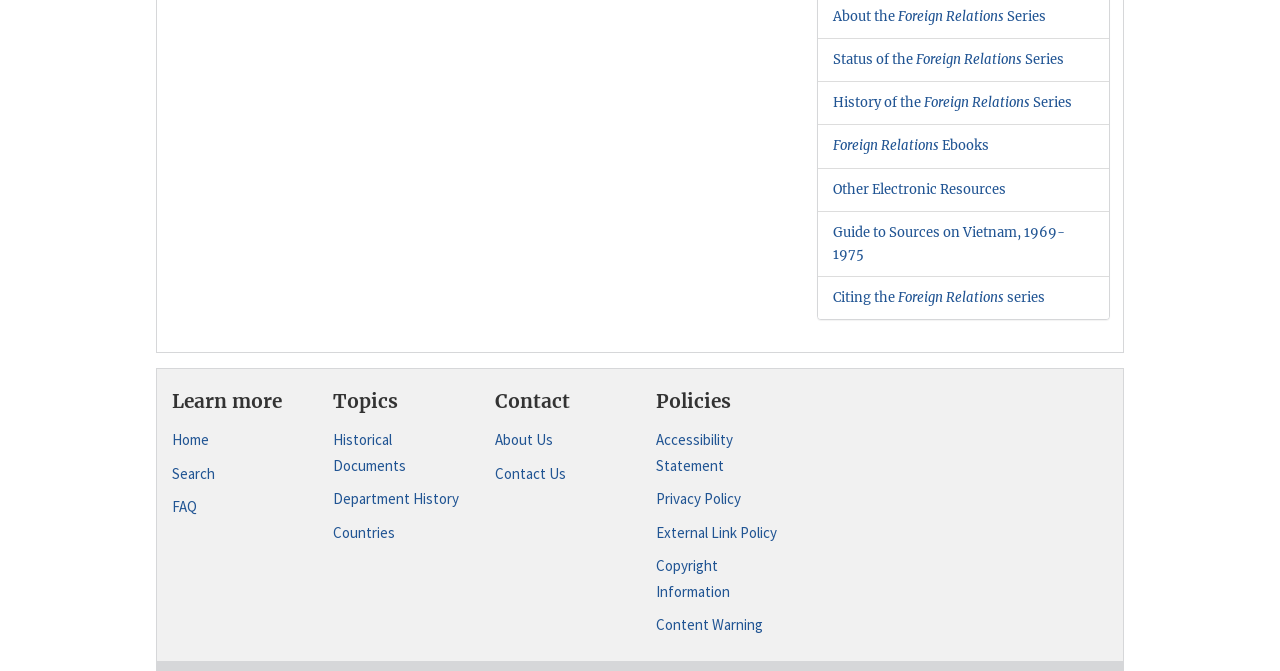How many main categories are there on this webpage?
Utilize the information in the image to give a detailed answer to the question.

There are four main categories on this webpage, which are 'Learn more', 'Topics', 'Contact', and 'Policies', each with its own set of links and subheadings.